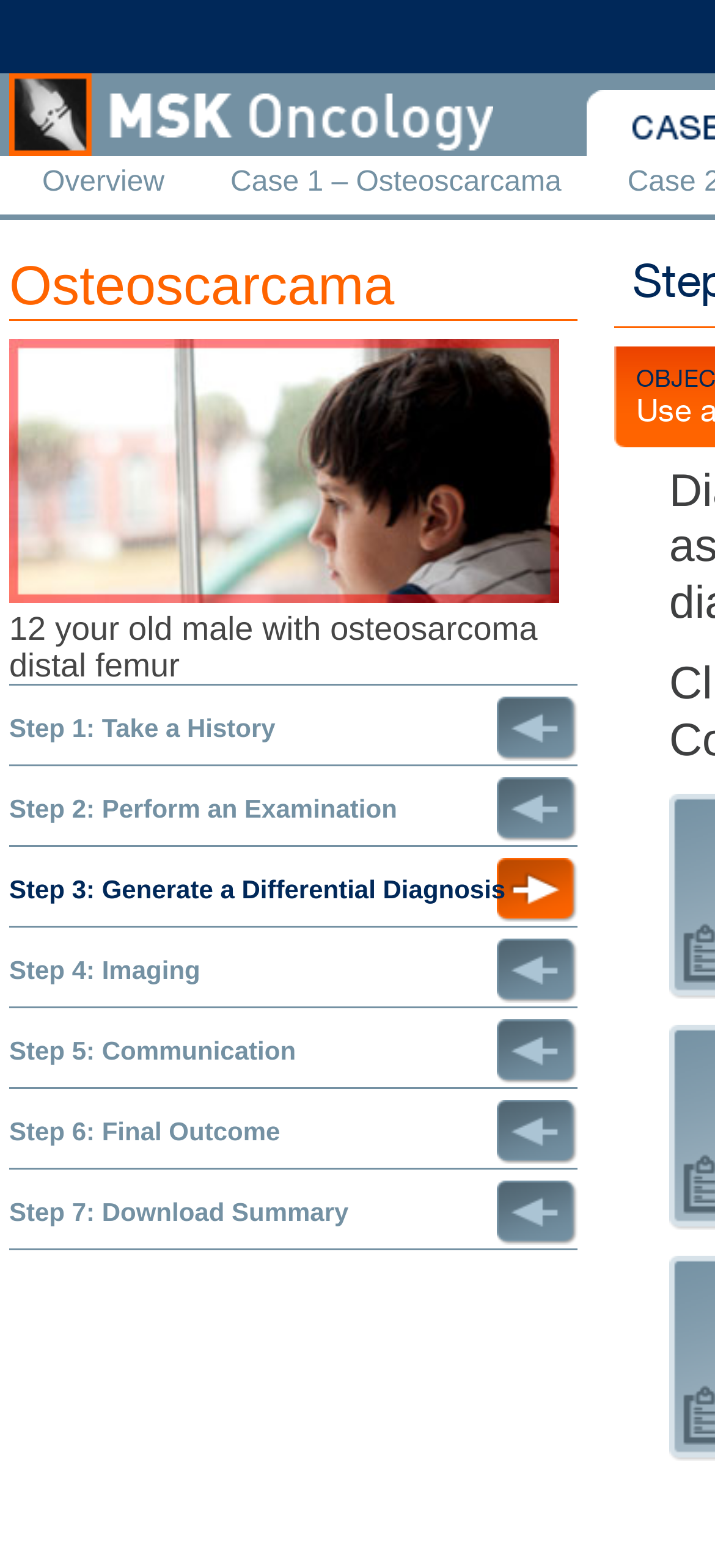Please identify the bounding box coordinates of the clickable region that I should interact with to perform the following instruction: "Search for something". The coordinates should be expressed as four float numbers between 0 and 1, i.e., [left, top, right, bottom].

None